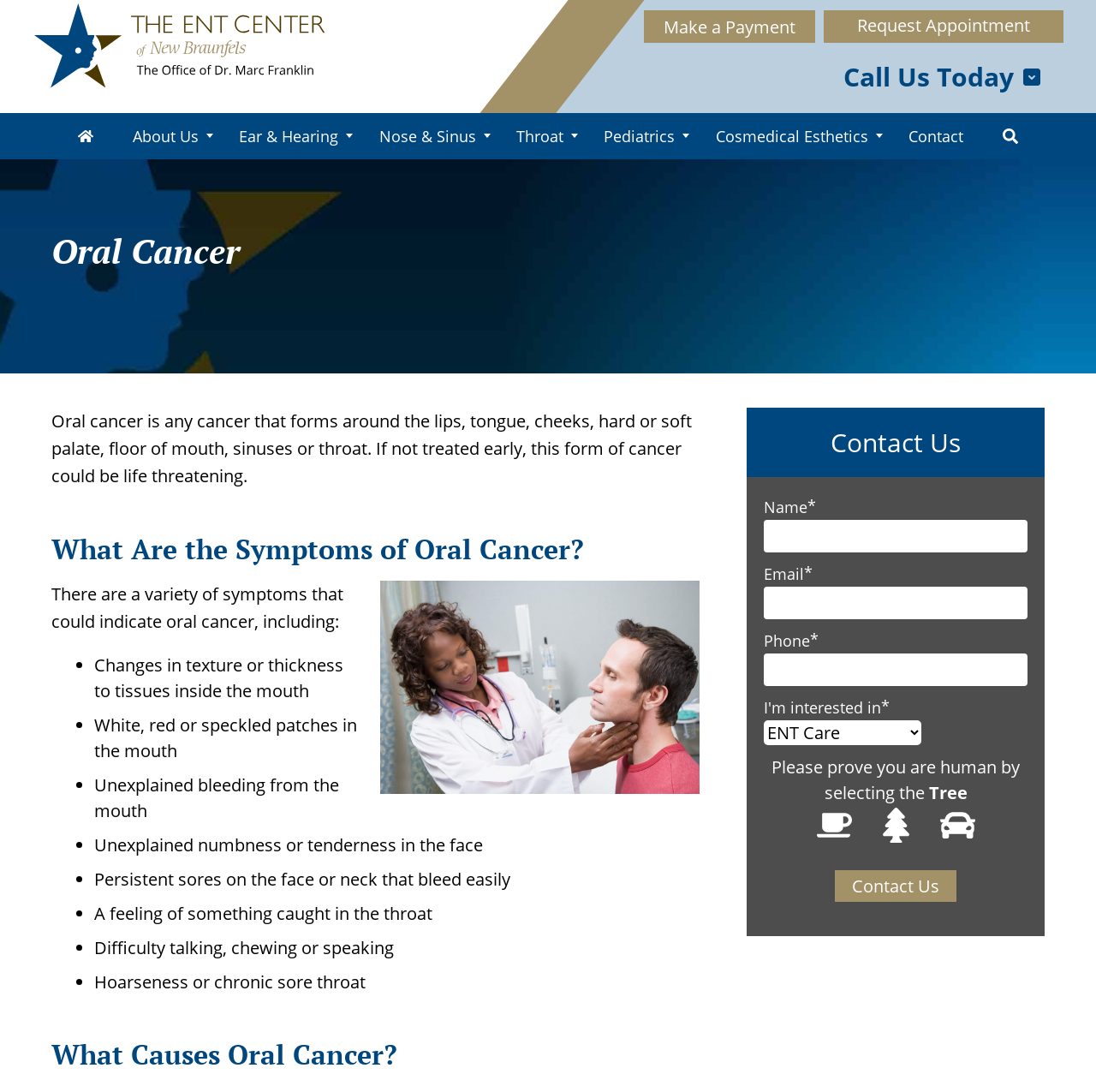Please answer the following question using a single word or phrase: 
What is the purpose of the 'Contact Us' form?

To contact the ENT Center